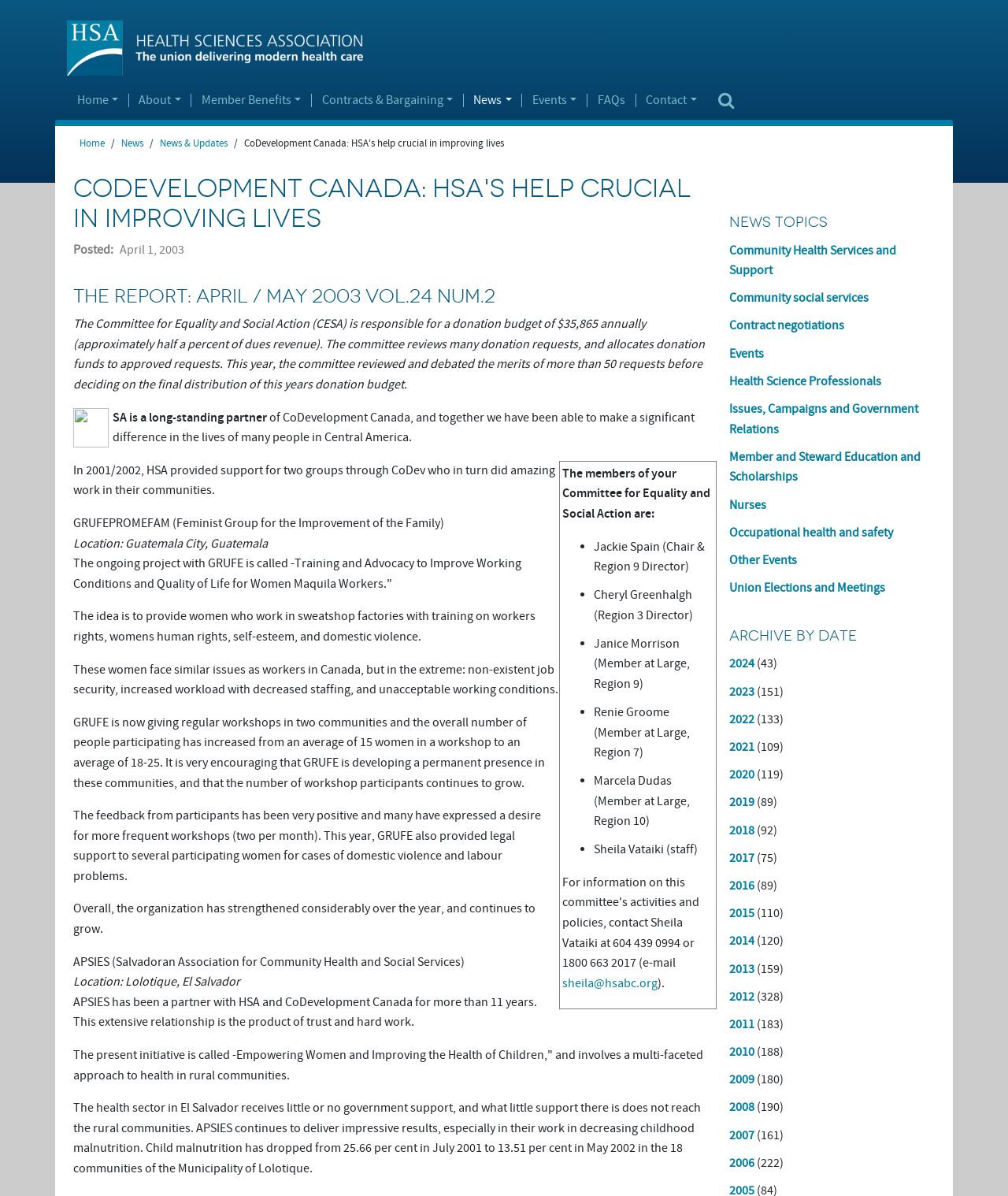Given the element description Union Elections and Meetings, identify the bounding box coordinates for the UI element on the webpage screenshot. The format should be (top-left x, top-left y, bottom-right x, bottom-right y), with values between 0 and 1.

[0.723, 0.485, 0.878, 0.498]